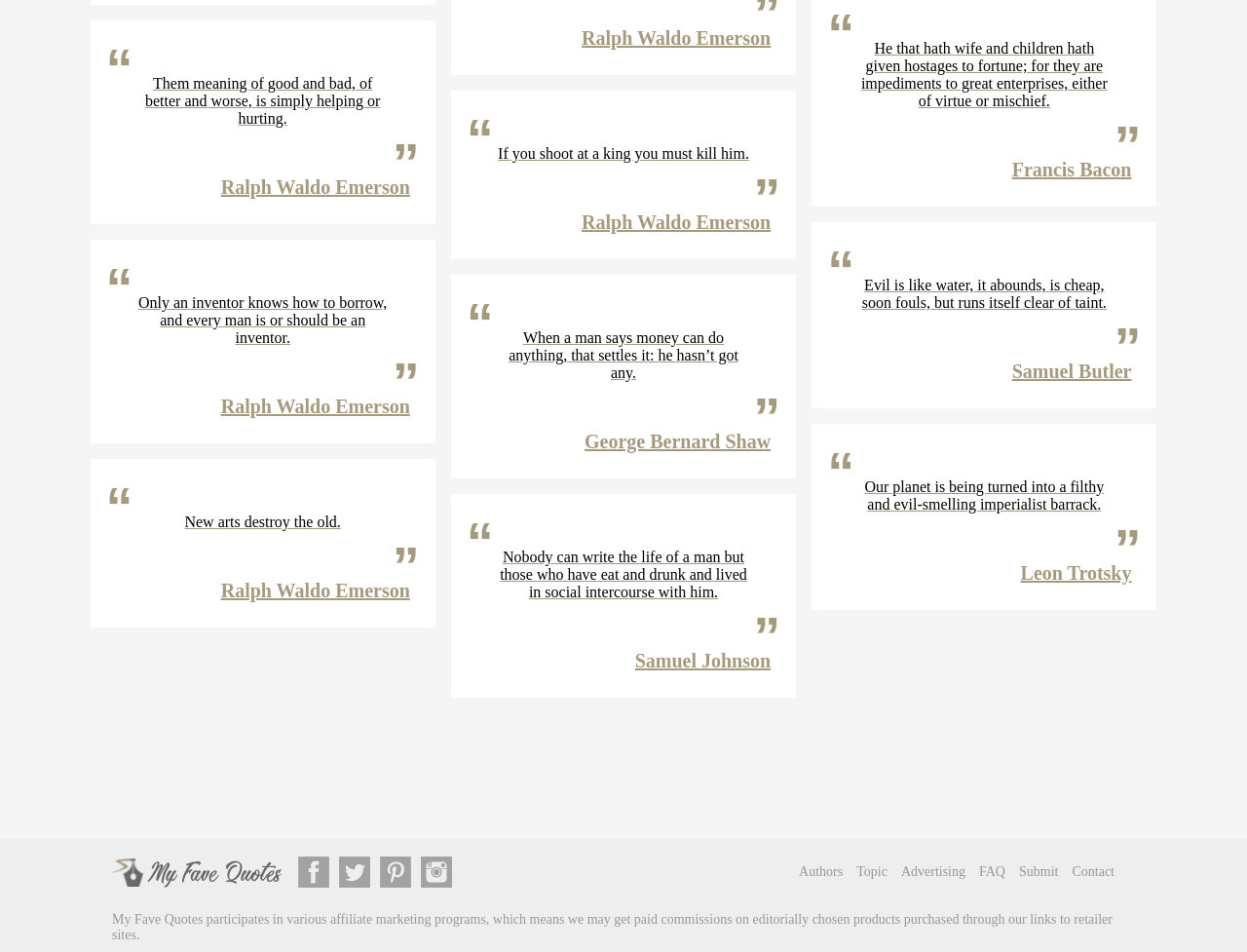Please specify the bounding box coordinates of the clickable region to carry out the following instruction: "Search for seeds". The coordinates should be four float numbers between 0 and 1, in the format [left, top, right, bottom].

None